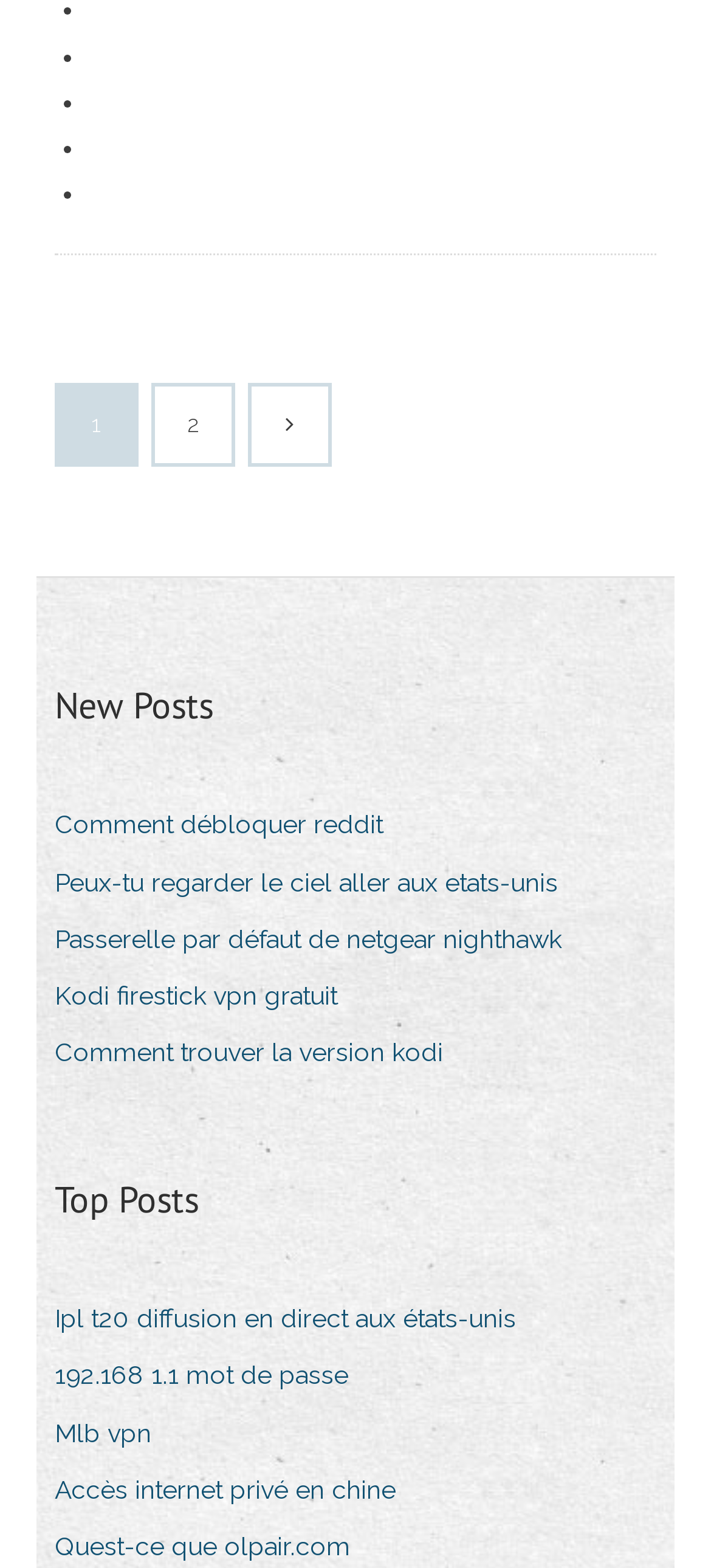Pinpoint the bounding box coordinates for the area that should be clicked to perform the following instruction: "Click on 'Comment débloquer reddit'".

[0.077, 0.511, 0.577, 0.542]